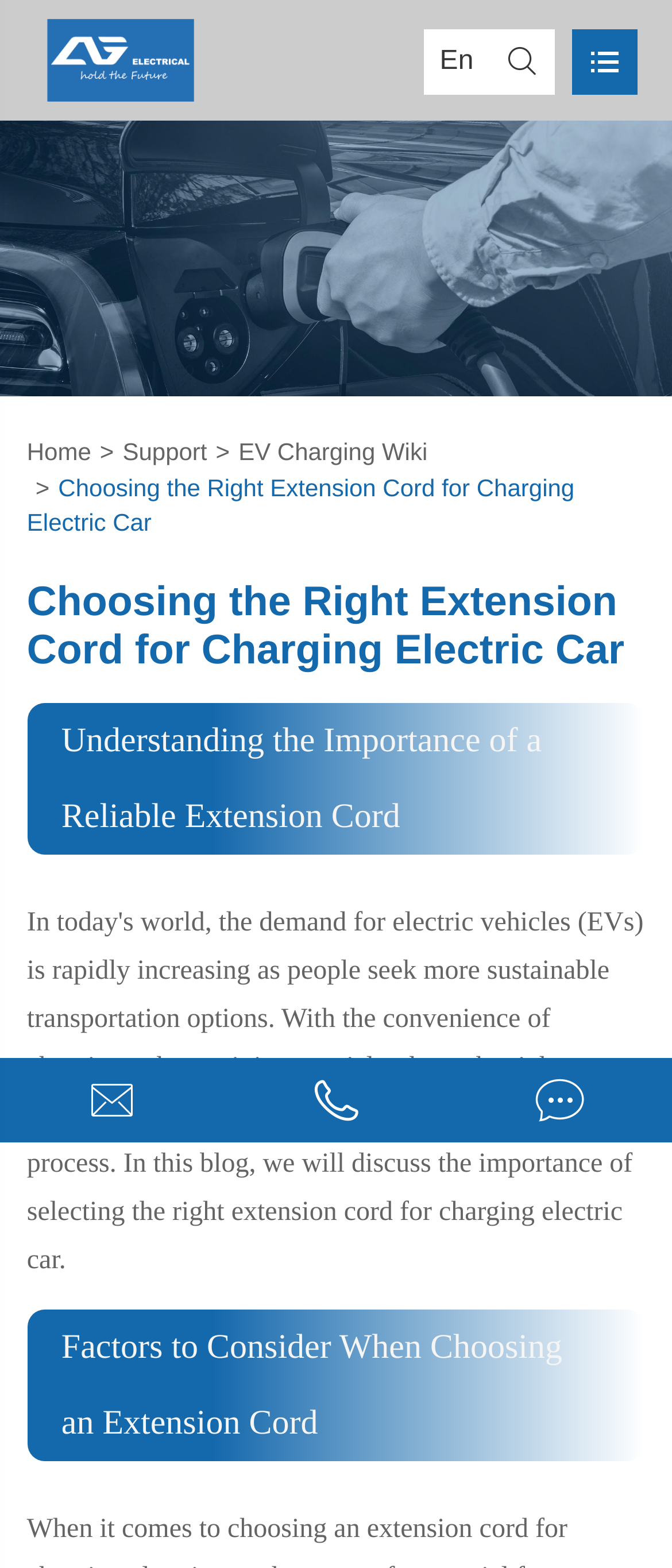Determine the bounding box for the HTML element described here: "parent_node: En". The coordinates should be given as [left, top, right, bottom] with each number being a float between 0 and 1.

[0.051, 0.0, 0.308, 0.077]